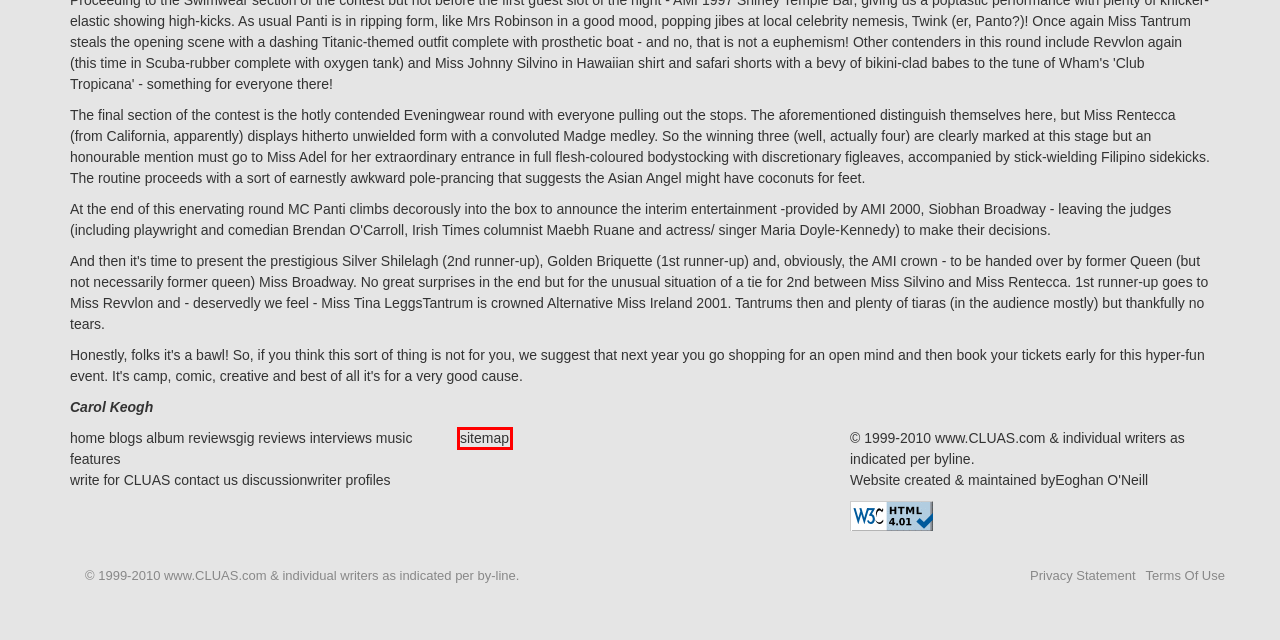You are looking at a webpage screenshot with a red bounding box around an element. Pick the description that best matches the new webpage after interacting with the element in the red bounding box. The possible descriptions are:
A. CLUAS | Writer Profiles | Home Page
B. CLUAS | Home
C. CLUAS | Writer Profiles | Eoghan O'Neill
D. CLUAS | Indie Music Webzine | Sitemap
E. CLUAS | Features | Home
F. CLUAS | Home  > Gig Reviews
G. CLUAS | Home  > Interviews
H. CLUAS > Discussion

D